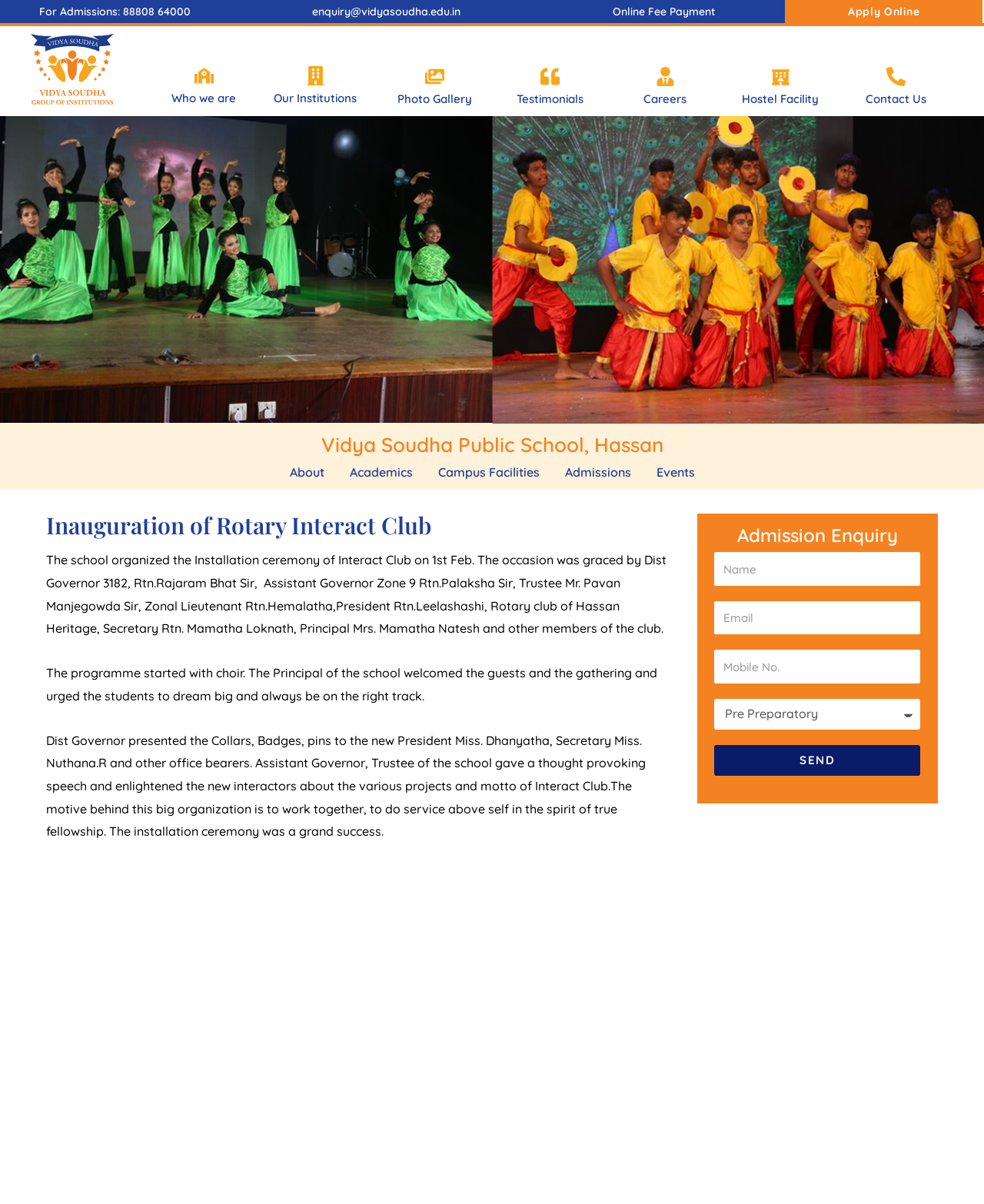What is the purpose of the Interact Club?
Could you answer the question with a detailed and thorough explanation?

I found the purpose of the Interact Club by reading the text 'The motive behind this big organization is to work together, to do service above self in the spirit of true fellowship.' which is located in the middle of the webpage.